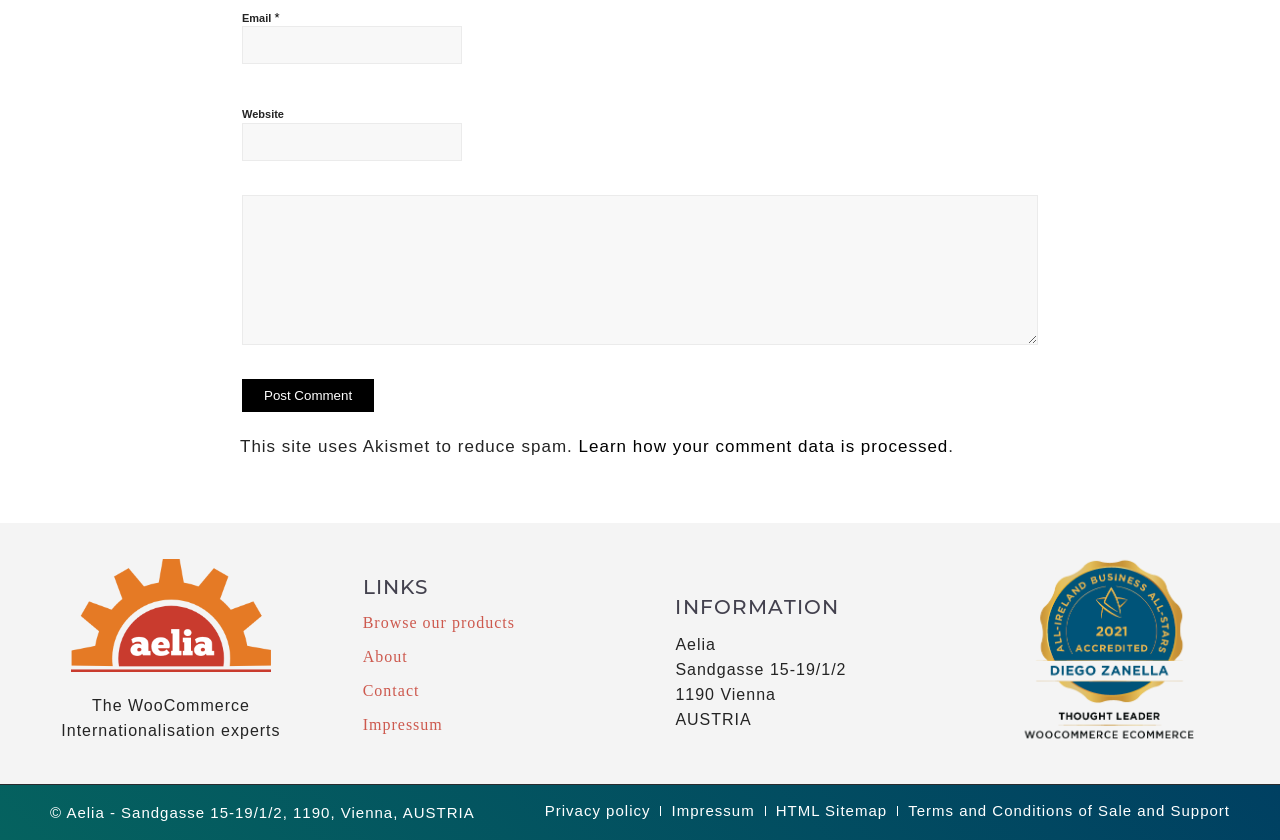Locate the bounding box coordinates of the element's region that should be clicked to carry out the following instruction: "View privacy policy". The coordinates need to be four float numbers between 0 and 1, i.e., [left, top, right, bottom].

[0.418, 0.959, 0.516, 0.971]